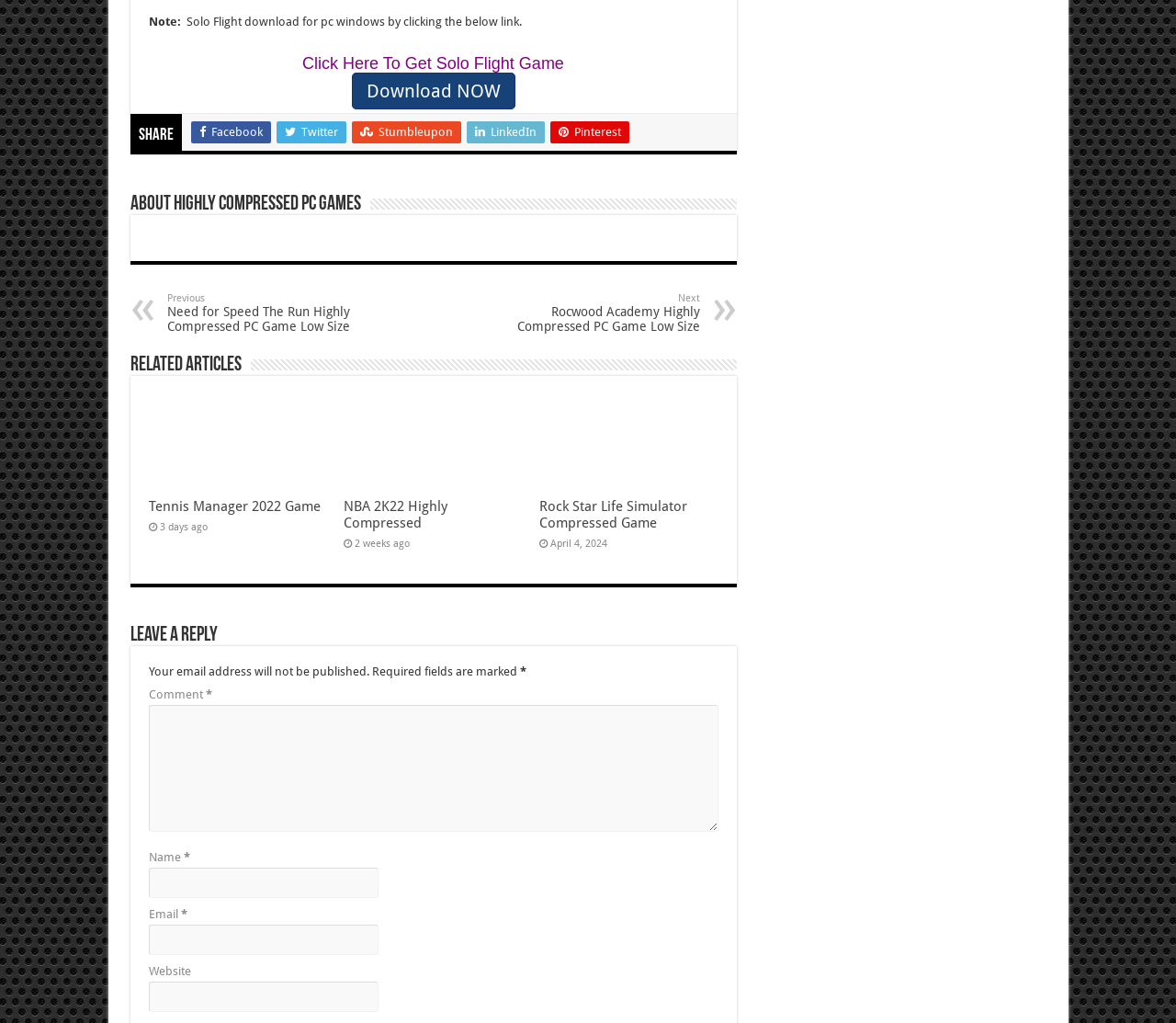Highlight the bounding box coordinates of the element you need to click to perform the following instruction: "Click to get Solo Flight Game."

[0.257, 0.053, 0.48, 0.071]